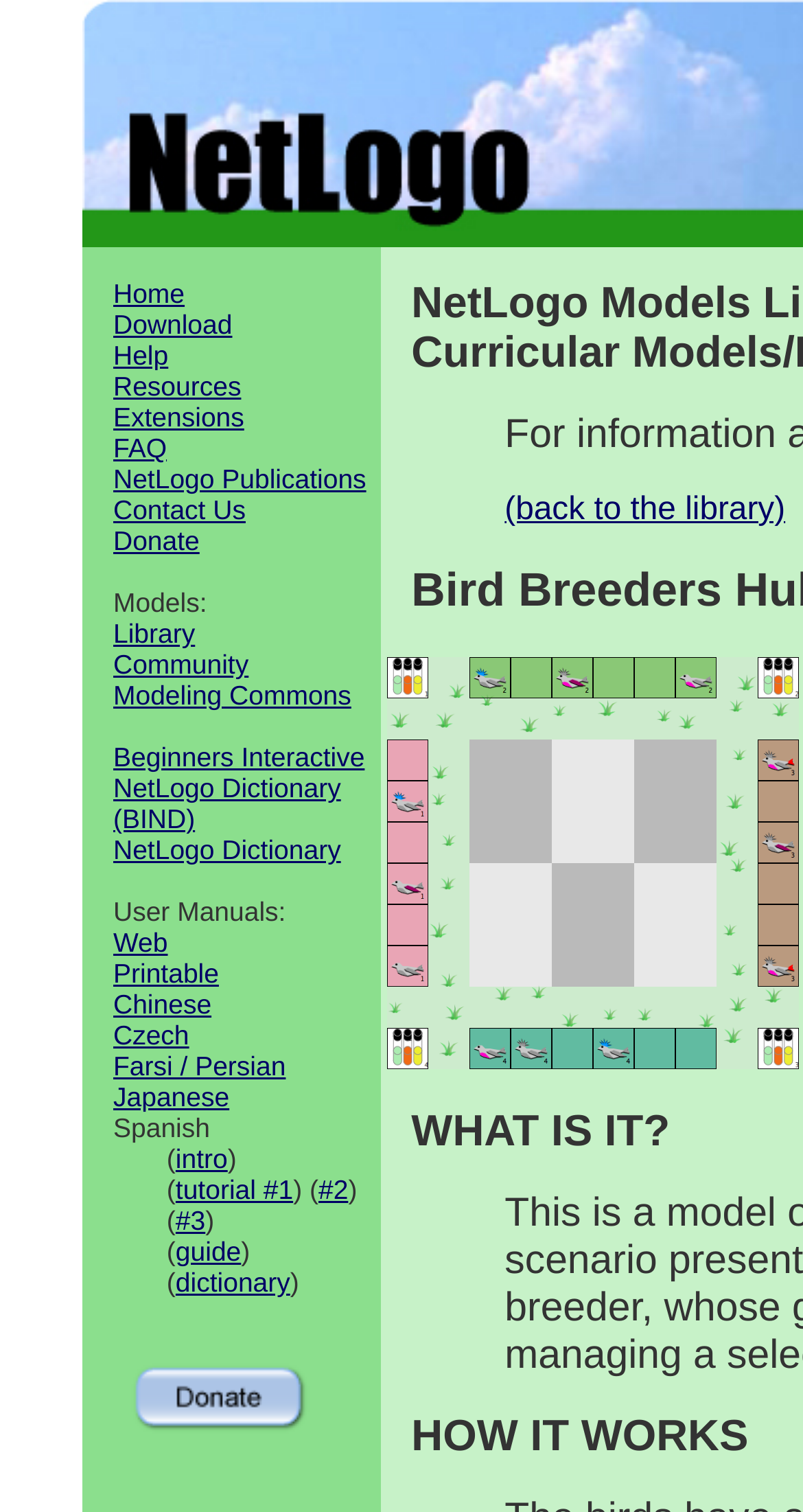What is the text above the 'Donate' button?
Please answer the question with a detailed and comprehensive explanation.

I examined the section above the 'Donate' button and found the text 'Models:', which is a header or title for the section below it.